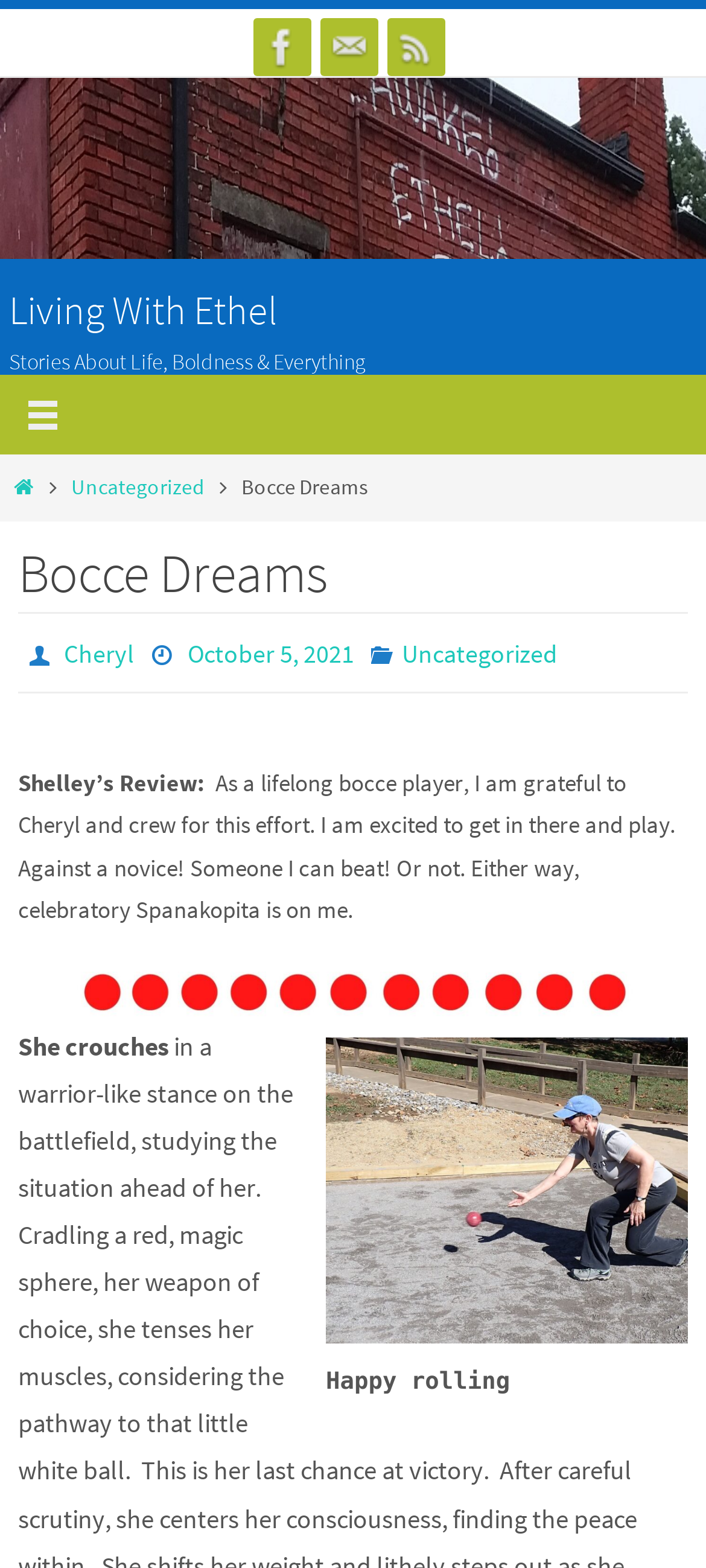Please identify the bounding box coordinates for the region that you need to click to follow this instruction: "Go to the home page".

[0.013, 0.303, 0.054, 0.319]